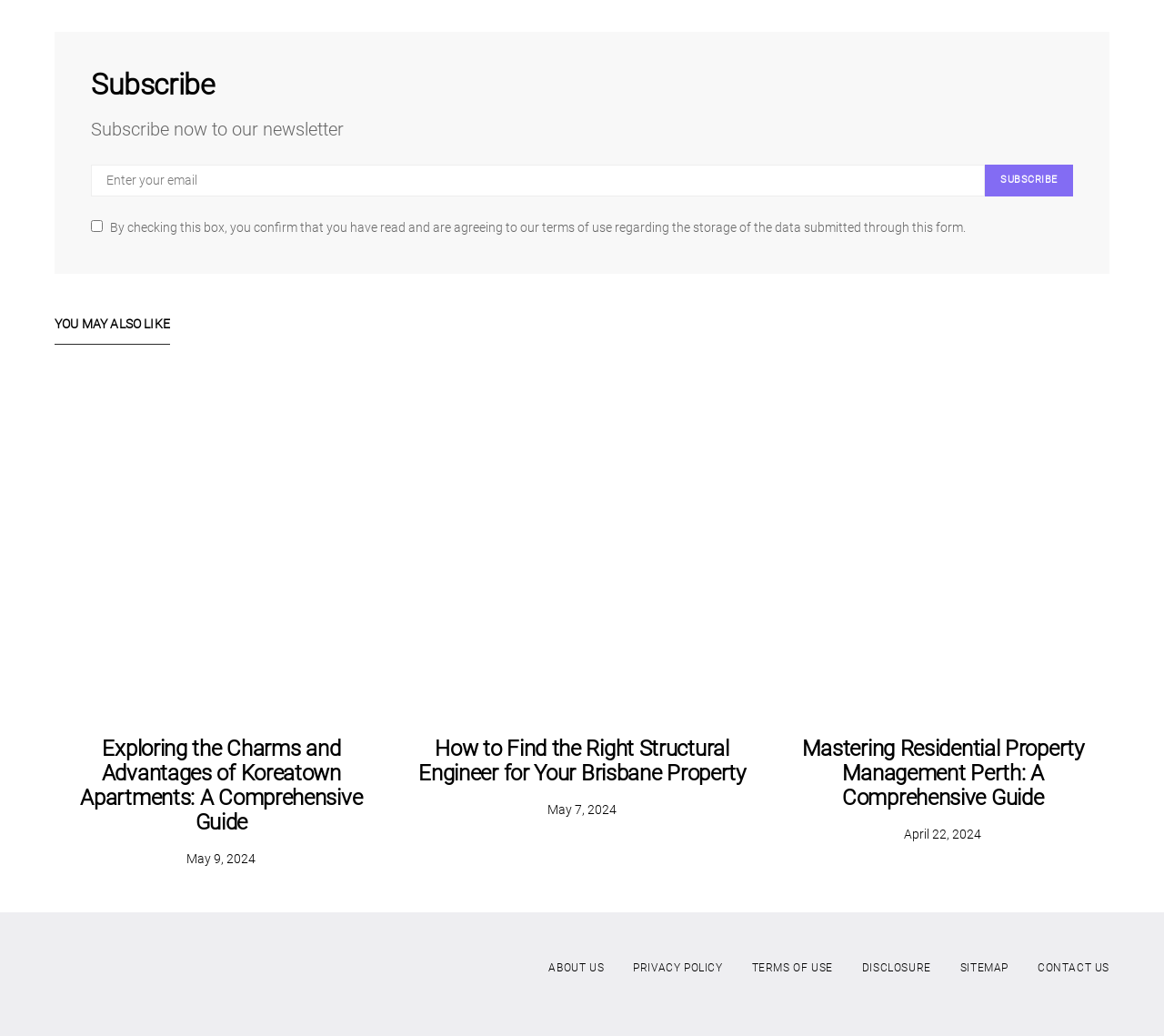Please determine the bounding box coordinates, formatted as (top-left x, top-left y, bottom-right x, bottom-right y), with all values as floating point numbers between 0 and 1. Identify the bounding box of the region described as: Subscribe

[0.846, 0.159, 0.922, 0.189]